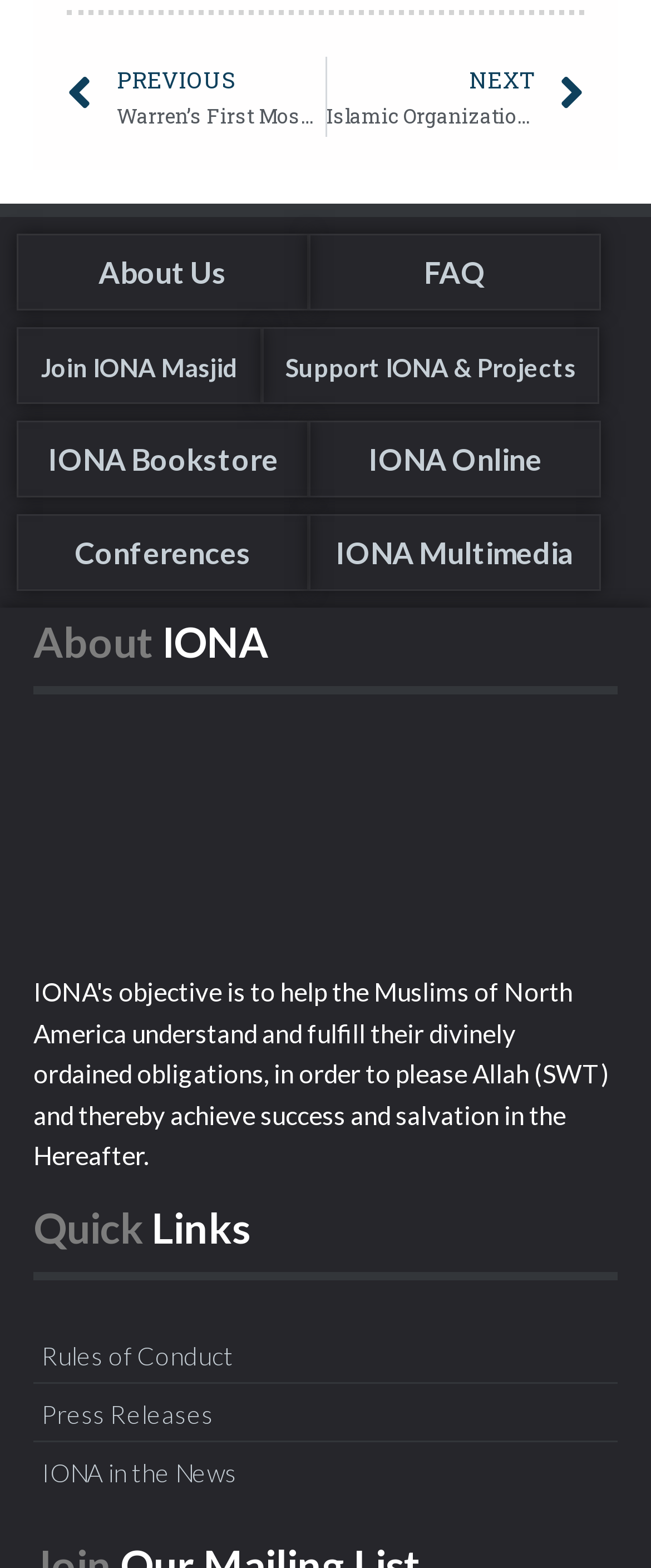Pinpoint the bounding box coordinates of the clickable element needed to complete the instruction: "visit IONA bookstore". The coordinates should be provided as four float numbers between 0 and 1: [left, top, right, bottom].

[0.028, 0.277, 0.472, 0.309]